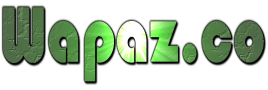Please respond to the question with a concise word or phrase:
What type of content does Wapaz.co feature?

News, music, and movies